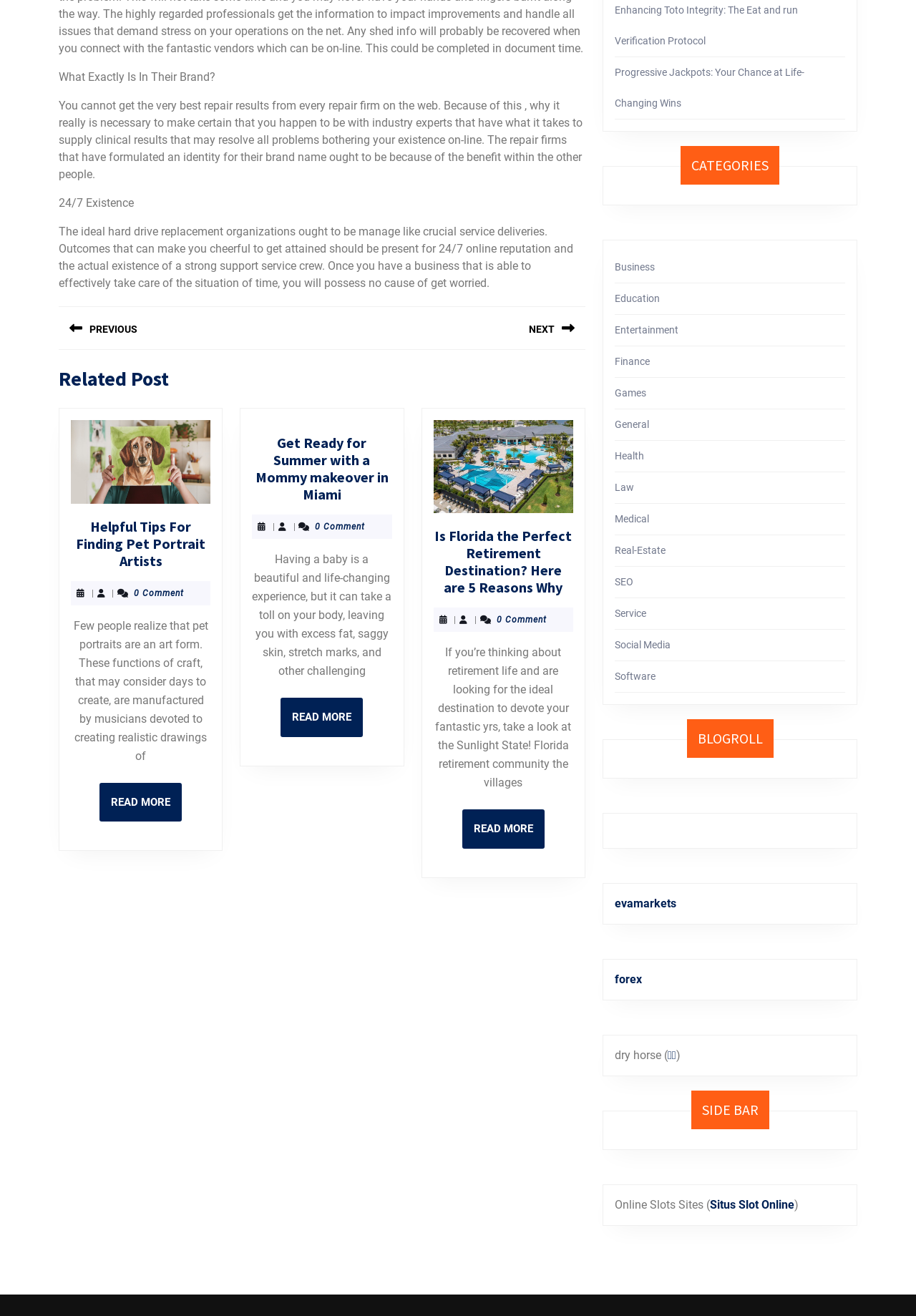Locate the bounding box coordinates of the UI element described by: "Education". Provide the coordinates as four float numbers between 0 and 1, formatted as [left, top, right, bottom].

[0.671, 0.222, 0.72, 0.231]